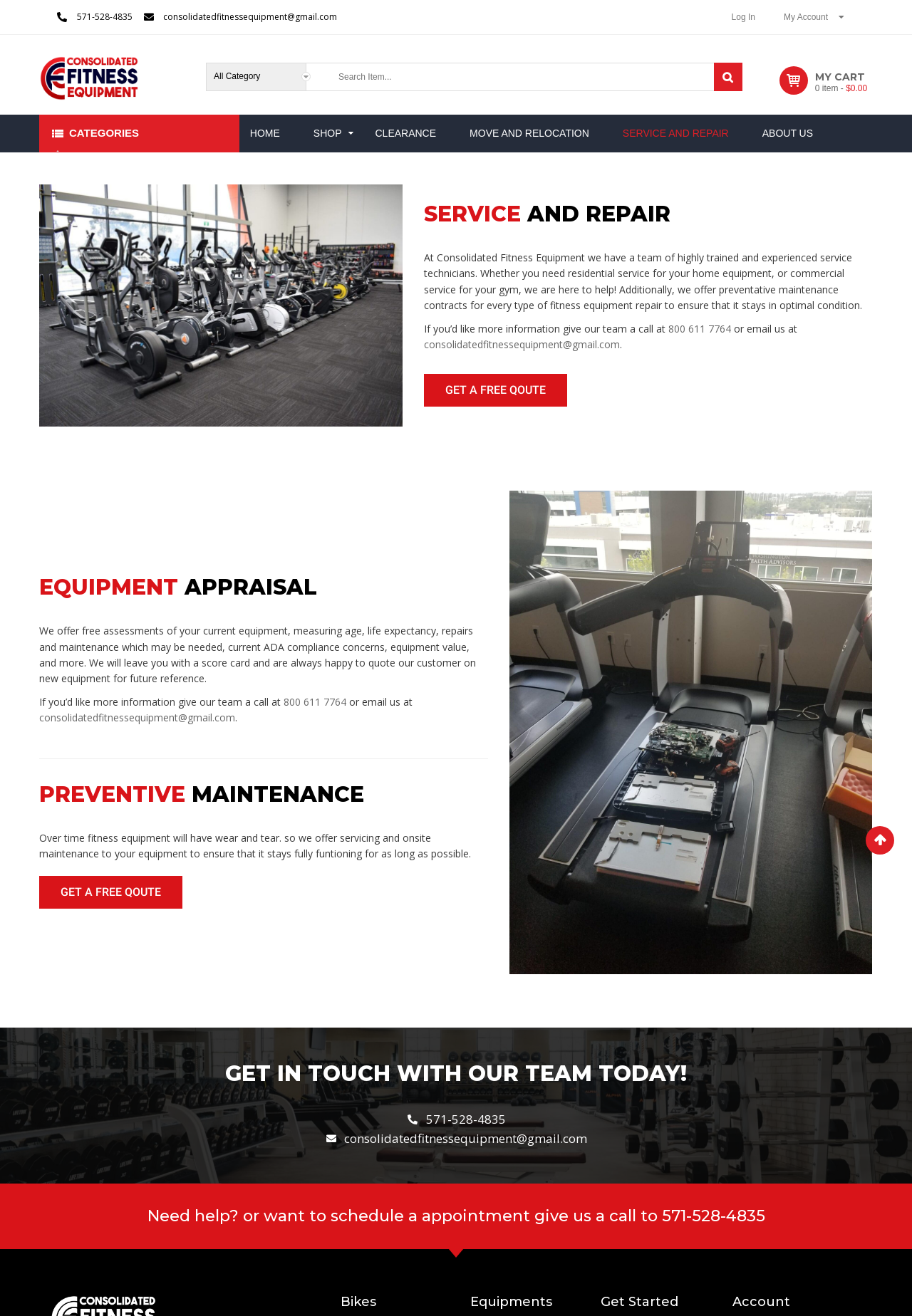How can I get a free quote for equipment appraisal?
Please provide a comprehensive and detailed answer to the question.

I found the answer by reading the section under the heading 'EQUIPMENT APPRAISAL', which states that the team offers free assessments of current equipment. The section also provides contact information, including a phone number and email address, which suggests that I can get a free quote by contacting the team.